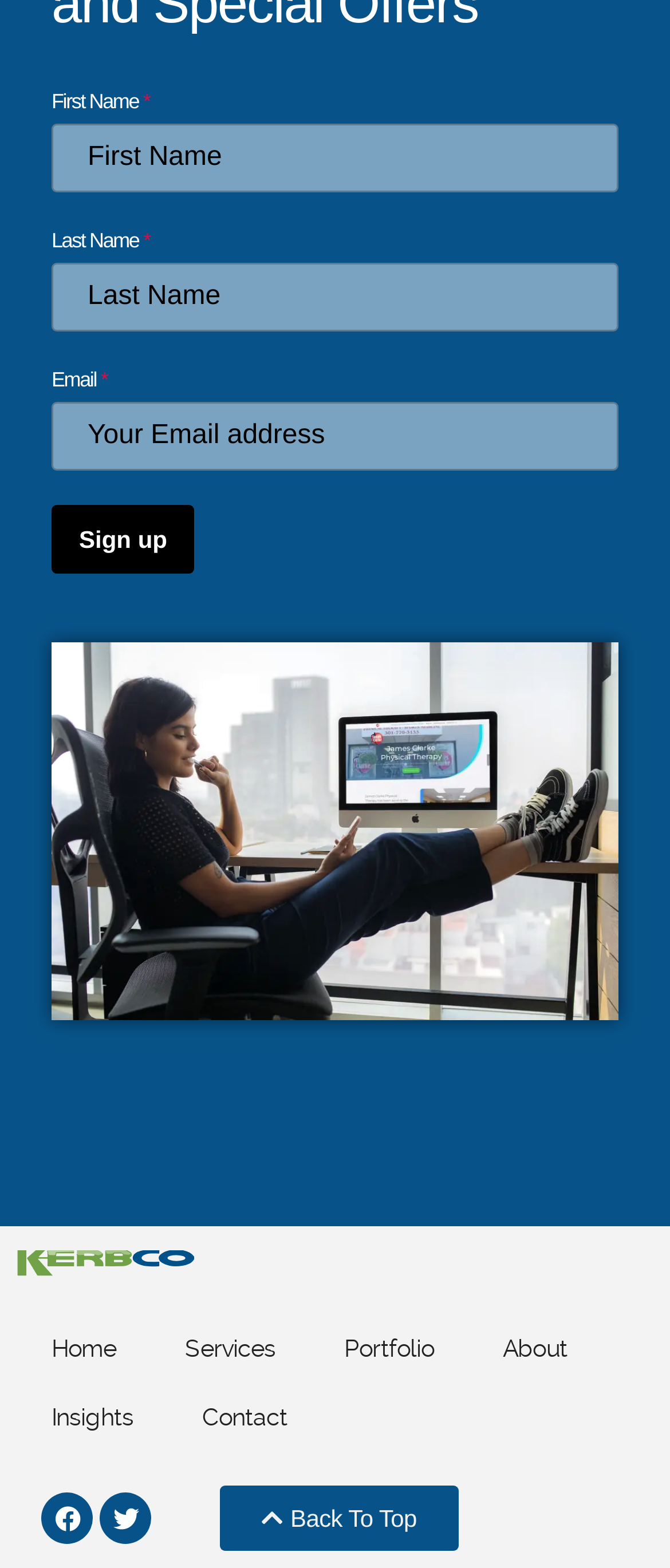Please locate the bounding box coordinates for the element that should be clicked to achieve the following instruction: "Go to home page". Ensure the coordinates are given as four float numbers between 0 and 1, i.e., [left, top, right, bottom].

[0.026, 0.838, 0.225, 0.882]